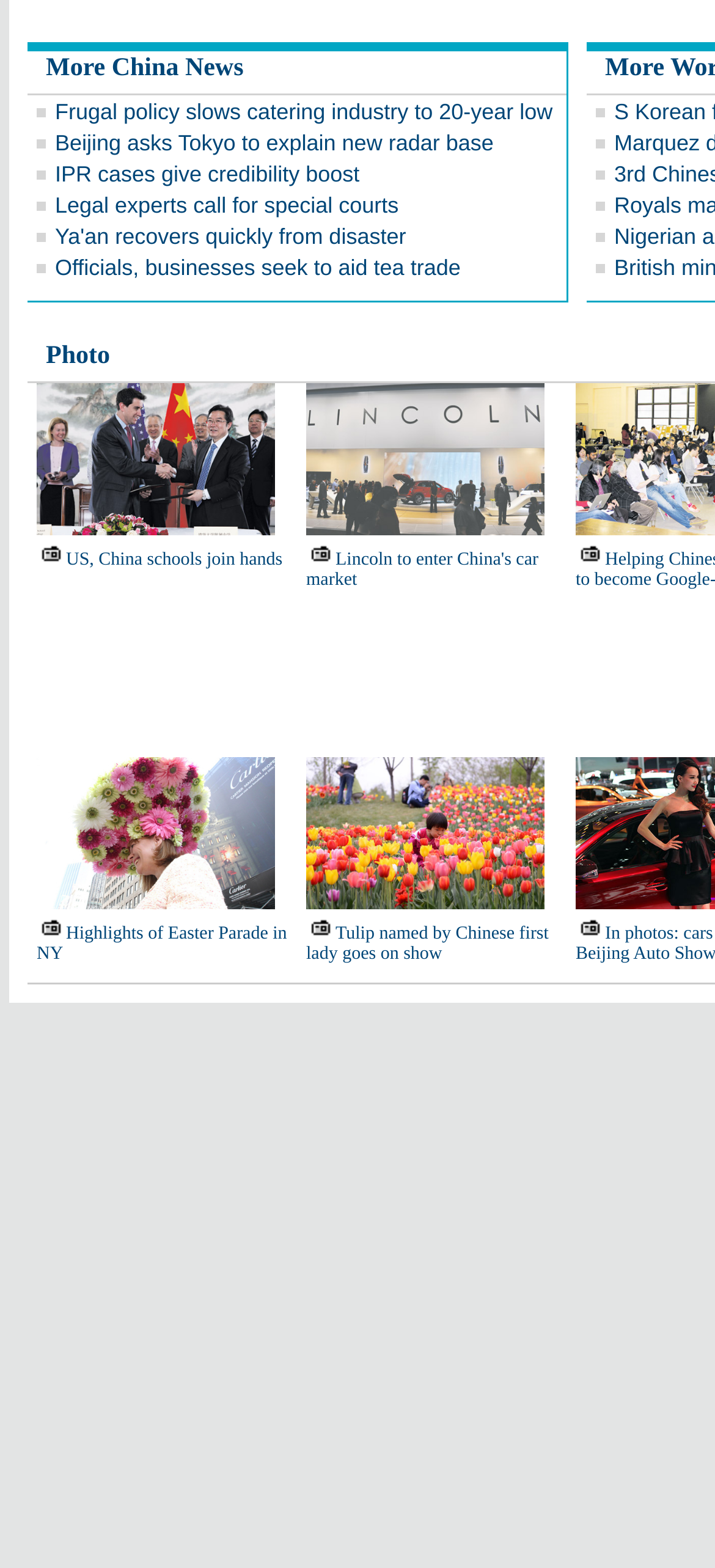How many news links are on the webpage?
Relying on the image, give a concise answer in one word or a brief phrase.

8